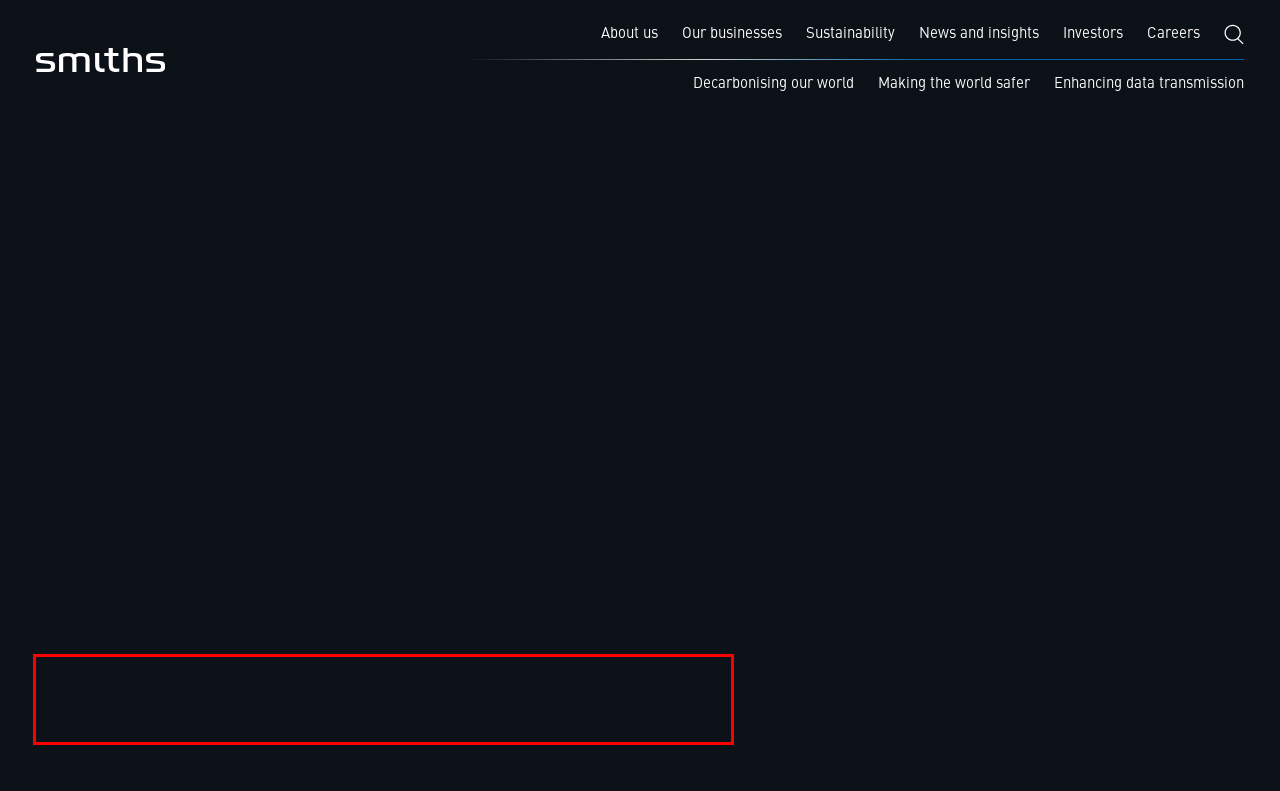Within the screenshot of the webpage, locate the red bounding box and use OCR to identify and provide the text content inside it.

Masterflex AG Gelsenkirchen has signed an agreement with Flexschlauch GmbH, a wholly owned subsidiary of Smiths Group plc, to acquire the assets of Matzen & Timm, which is located in Hamburg. Matzen & Timm is a trading division of Flexschlauch, a company registered in Lbeck, which operates within Smiths Specialty Engineering Division.